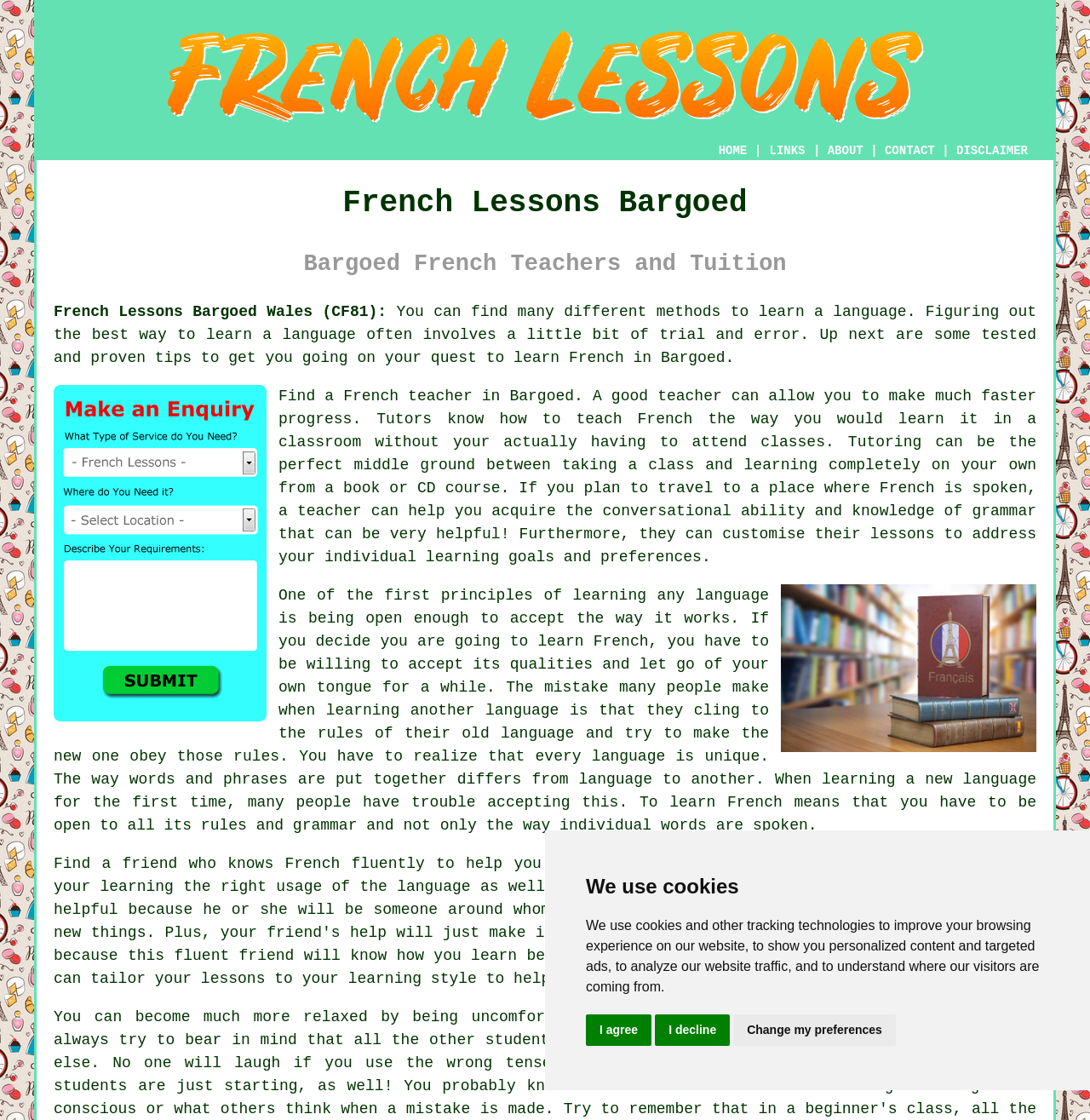Locate the bounding box of the UI element based on this description: "DISCLAIMER". Provide four float numbers between 0 and 1 as [left, top, right, bottom].

[0.877, 0.129, 0.943, 0.141]